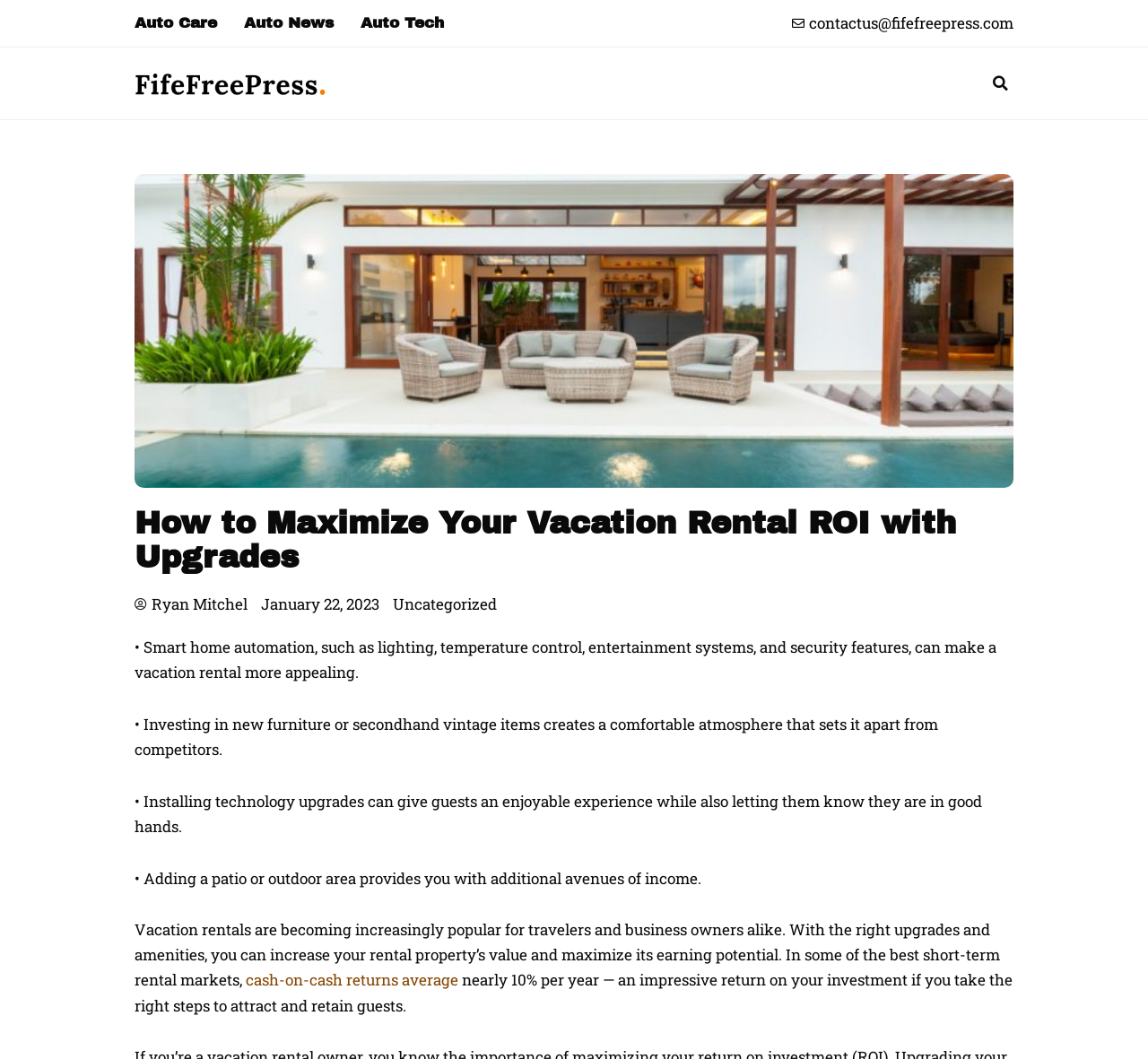What is the topic of the article?
Please provide a comprehensive answer based on the visual information in the image.

I inferred the topic of the article by reading the heading 'How to Maximize Your Vacation Rental ROI with Upgrades' and the surrounding text, which suggests that the article is about upgrading vacation rentals to increase their value and earning potential.